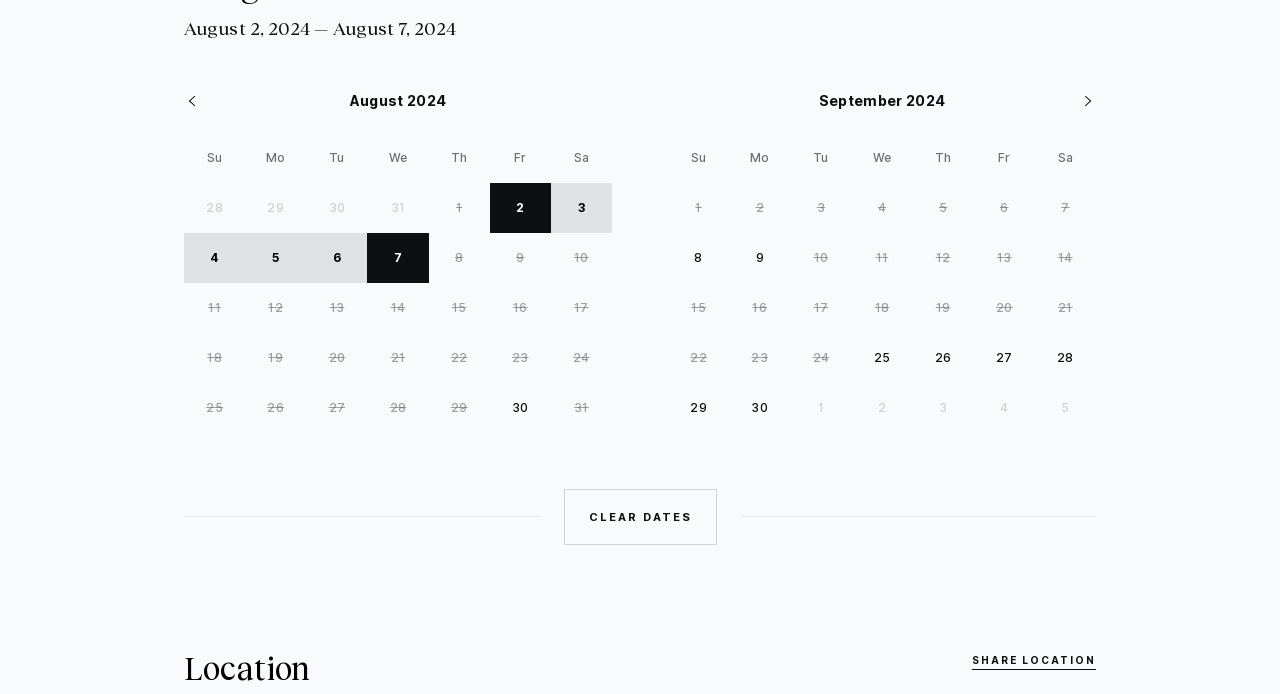Answer the question with a single word or phrase: 
What is the first day of the week in the calendar?

Su